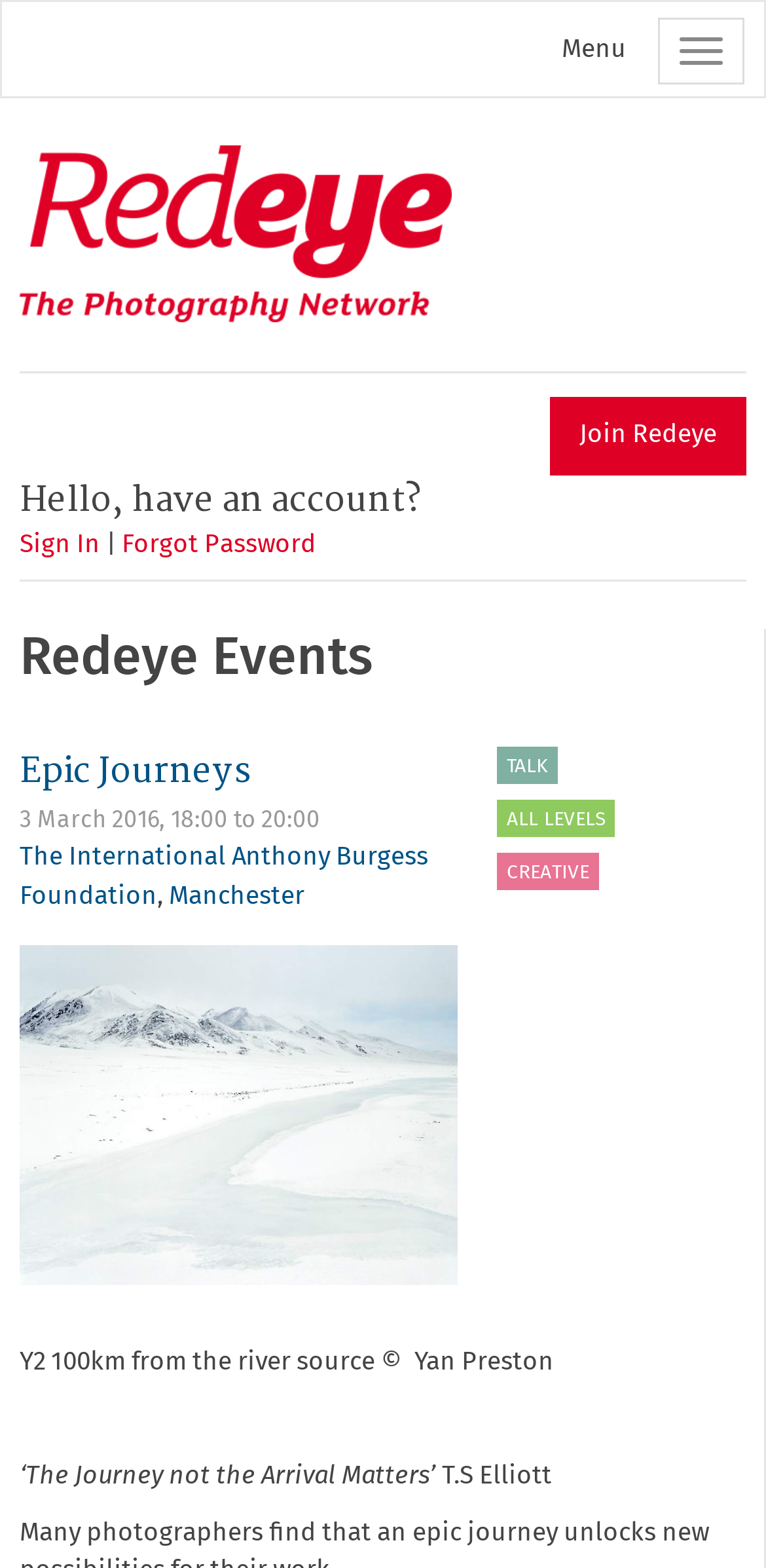What is the time of the Epic Journeys event?
Provide a detailed and extensive answer to the question.

I found the answer by looking at the StaticText elements with the texts '18:00' and '20:00' which are located below the 'Epic Journeys' heading and are separated by the text 'to'.